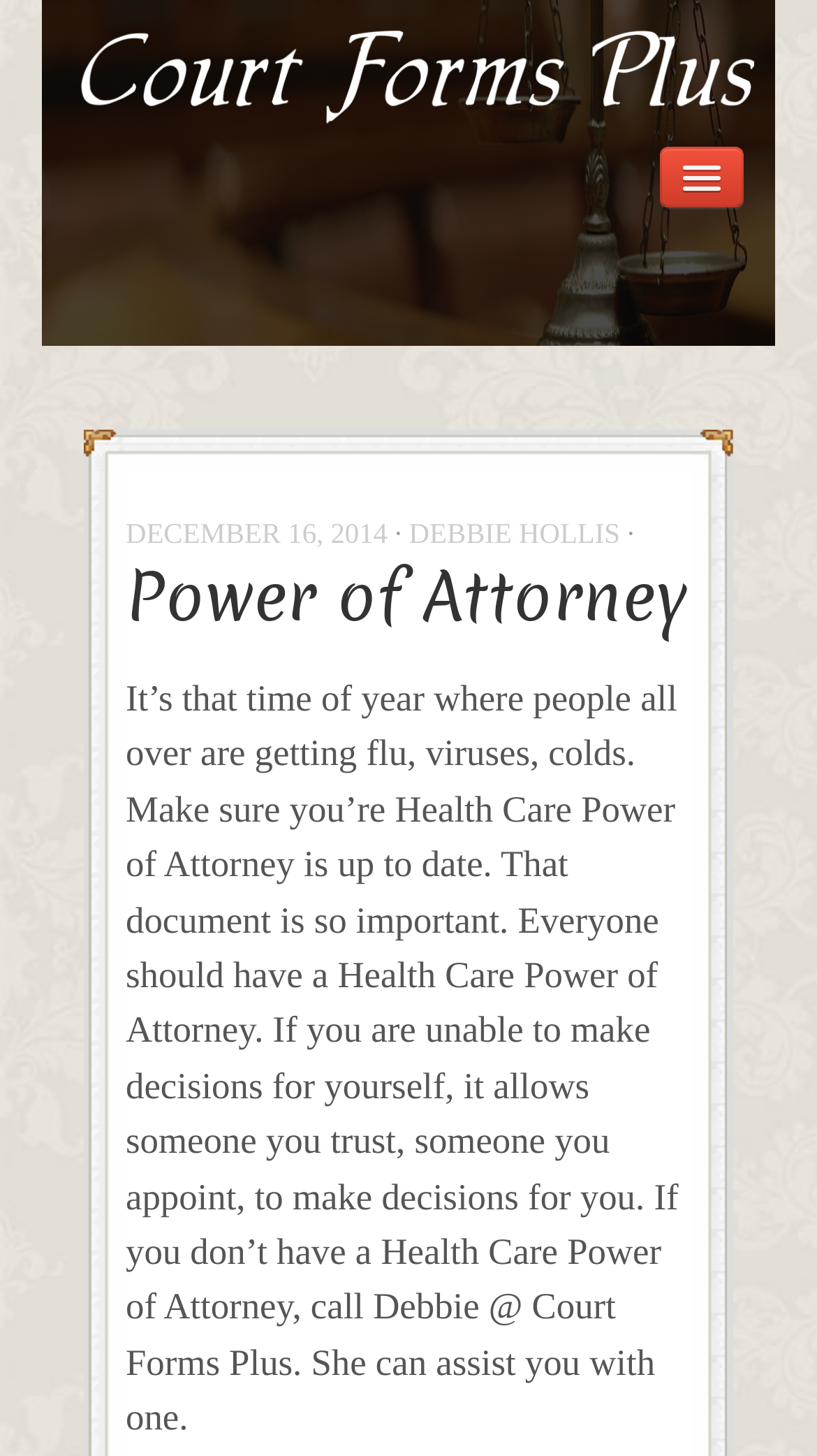Who can assist with creating a Health Care Power of Attorney?
Using the visual information, answer the question in a single word or phrase.

Debbie